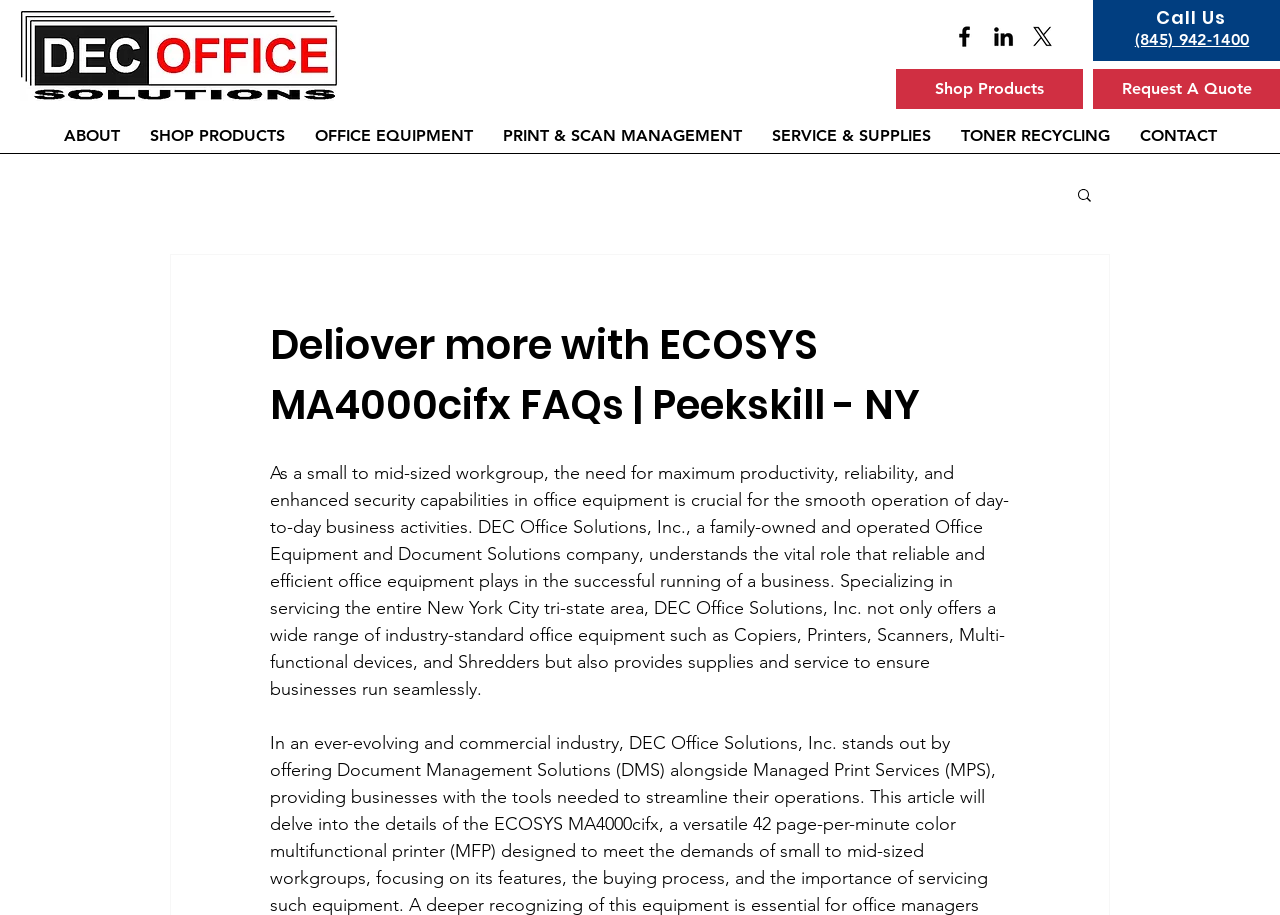Give an extensive and precise description of the webpage.

The webpage appears to be a business website, specifically for DEC Office Solutions, Inc., a family-owned and operated Office Equipment and Document Solutions company. 

At the top left corner, there is a link to "DEC Office Solutions Copiers printers scanners" accompanied by an image. On the top right corner, there is a "Call Us" text with a phone number "(845) 942-1400" next to it. Below the phone number, there is a social bar with three links, including a LinkedIn icon and an "X" icon. 

Further down, there are two prominent links: "Request A Quote" and "Shop Products". Below these links, there is a navigation menu with seven links: "ABOUT", "SHOP PRODUCTS", "OFFICE EQUIPMENT", "PRINT & SCAN MANAGEMENT", "SERVICE & SUPPLIES", "TONER RECYCLING", and "CONTACT". 

On the right side of the navigation menu, there is a search button with a magnifying glass icon. The main content of the webpage is a heading that reads "Deliover more with ECOSYS MA4000cifx FAQs | Peekskill - NY", followed by a lengthy paragraph describing the importance of productivity, reliability, and enhanced security in small to mid-sized workgroup office equipment. The paragraph also introduces DEC Office Solutions, Inc. and its services.